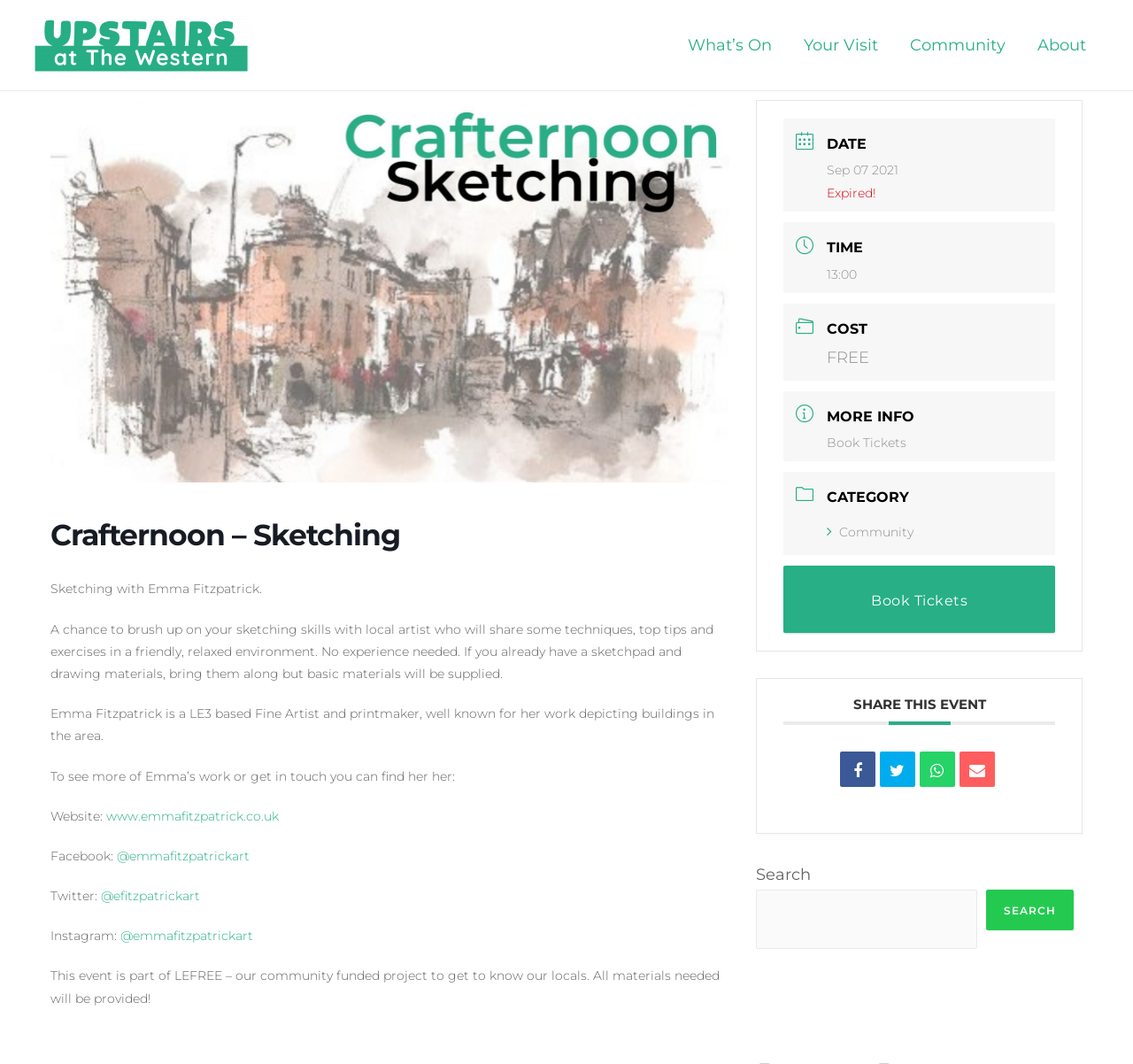What is the cost of attending the Crafternoon – Sketching event?
Please look at the screenshot and answer using one word or phrase.

FREE